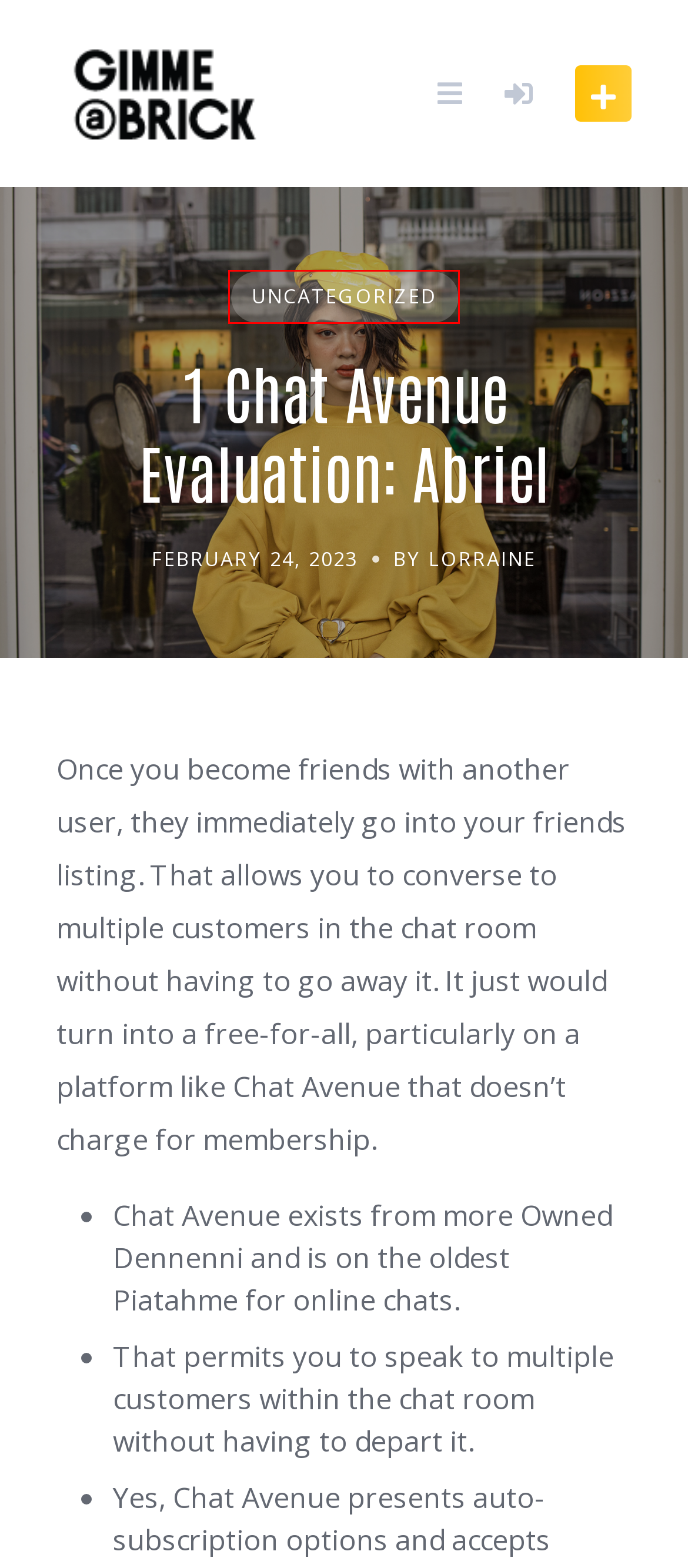You have a screenshot of a webpage with a red rectangle bounding box around a UI element. Choose the best description that matches the new page after clicking the element within the bounding box. The candidate descriptions are:
A. Dating Game Questions For Couples – Gimme A Brick
B. Best Dating App For 40 – Gimme A Brick
C. After First Date Rules – Gimme A Brick
D. Uncategorized – Gimme A Brick
E. Free Interracial Dating Apps – Gimme A Brick
F. Is Zendaya Dating Andrew Garfield – Gimme A Brick
G. Teenagers Dating Rules – Gimme A Brick
H. Gimme A Brick

D